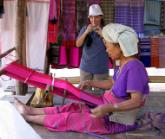Generate a detailed caption that encompasses all aspects of the image.

In this captivating image, a village lady in Thailand is deeply focused on her weaving, skillfully creating vibrant textiles. Dressed in traditional clothing, she sits on the floor with a loom in front of her, expertly manipulating the threads. The scene is imbued with a blend of cultural richness and artistry, as colorful fabrics drape the background, showcasing the vibrant textiles that are characteristic of the region. A tourist, presumably her husband, captures this moment with a camera, illustrating the intersection of craftsmanship and tourism. The setting highlights the serene yet industrious atmosphere of traditional Thai weaving, emphasizing the dedication of artisans who continue to preserve their cultural heritage.